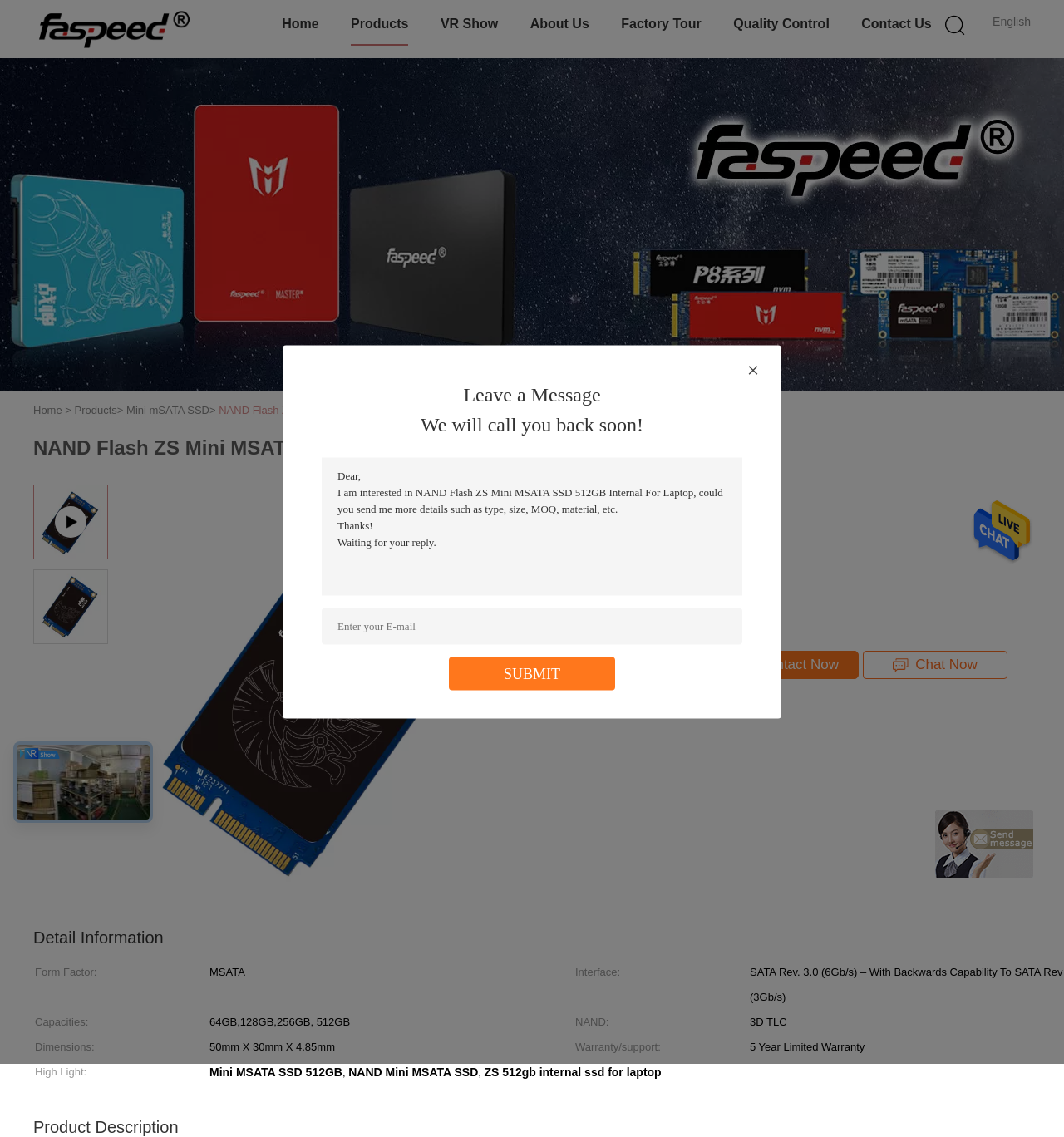What is the interface of the product?
Answer the question with a thorough and detailed explanation.

Although the webpage provides detailed information about the product, the interface is not explicitly mentioned. However, it can be inferred that the interface is related to the product being a SSD, but the exact interface type is not provided.